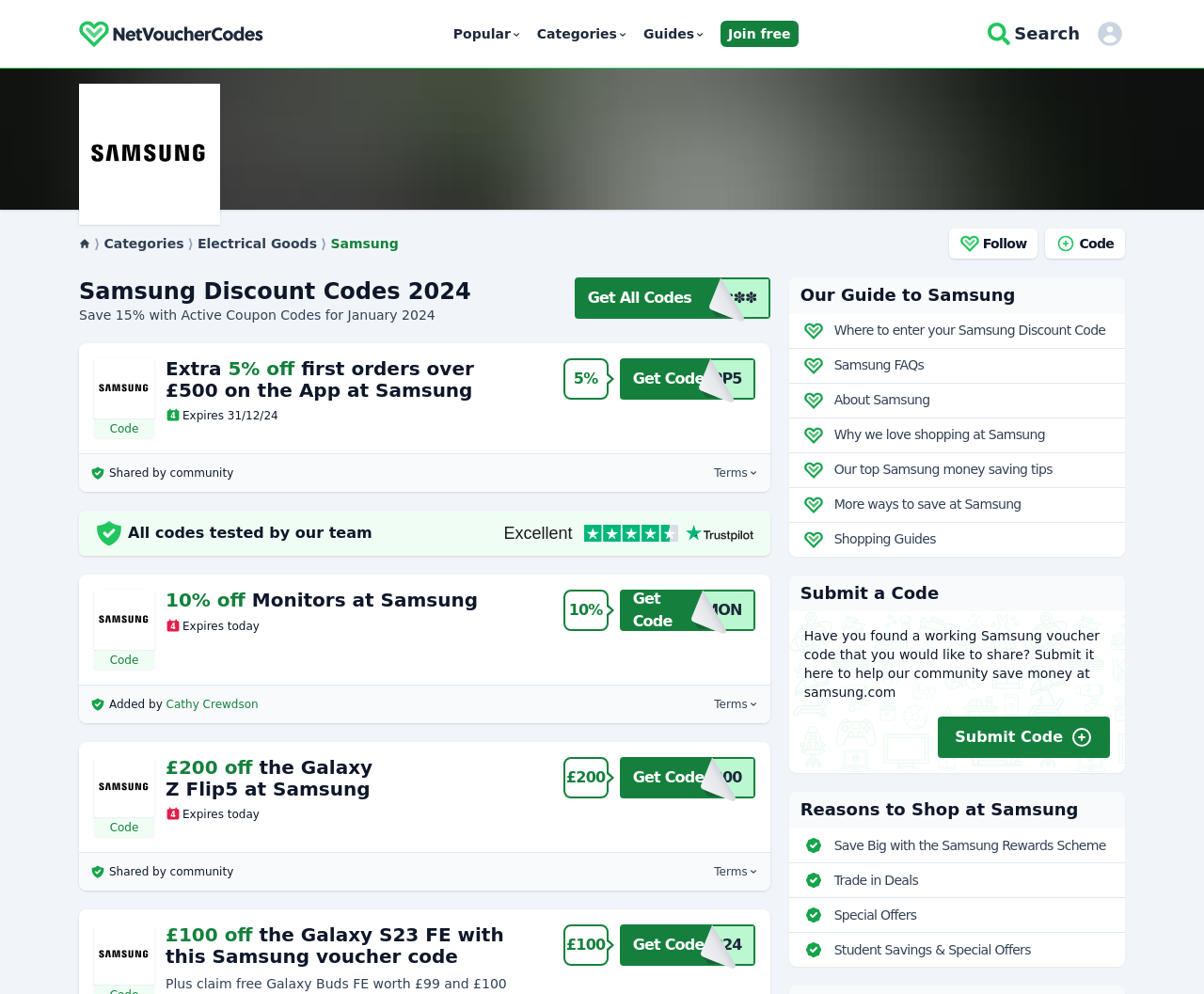Identify the bounding box coordinates for the UI element described as follows: "parent_node: Search aria-label="My Account"". Ensure the coordinates are four float numbers between 0 and 1, formatted as [left, top, right, bottom].

[0.909, 0.019, 0.934, 0.049]